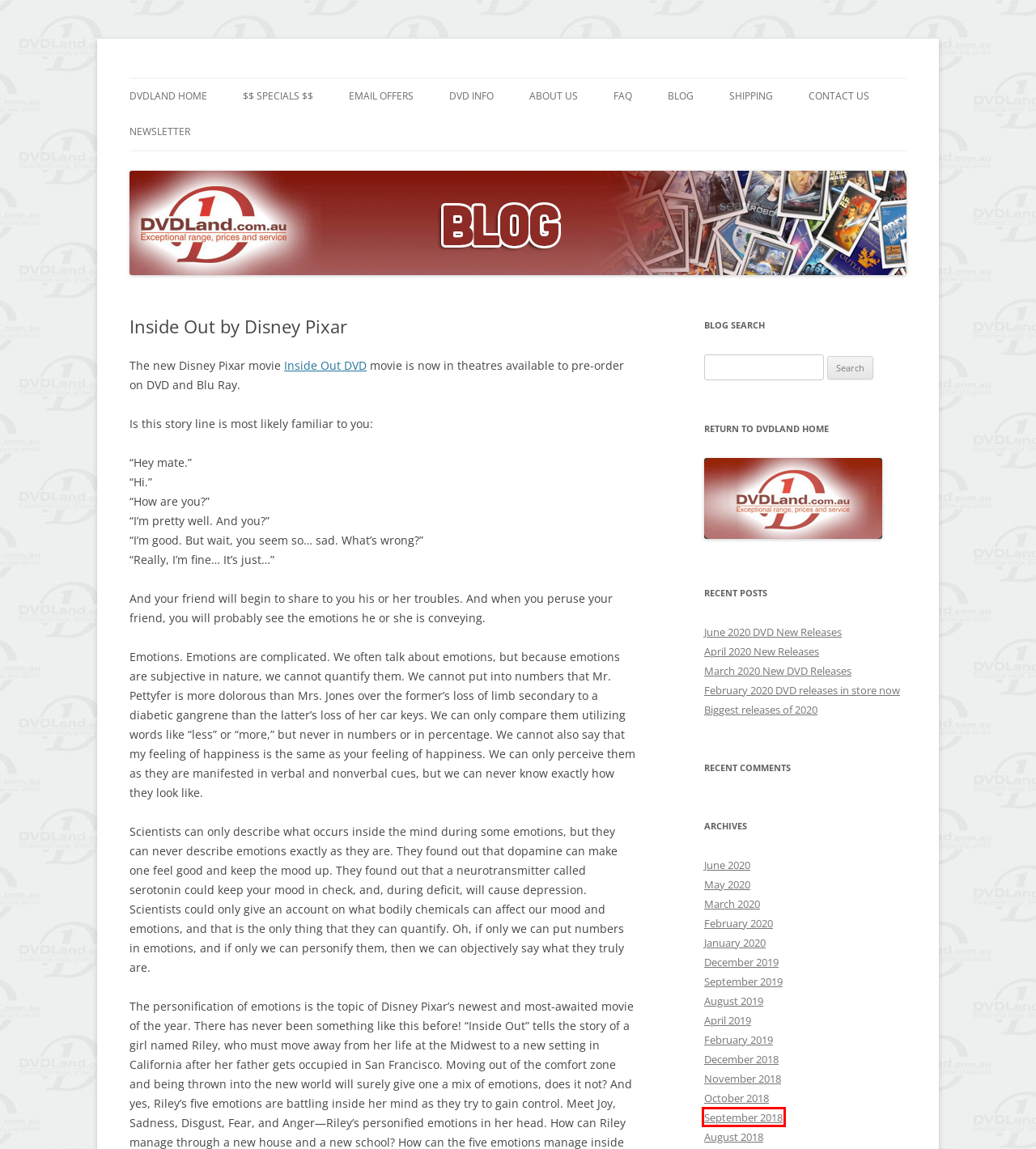You are given a screenshot of a webpage with a red bounding box around an element. Choose the most fitting webpage description for the page that appears after clicking the element within the red bounding box. Here are the candidates:
A. February | 2019 | DVDLand Blog
B. February | 2020 | DVDLand Blog
C. DVD Info & DVDLand Reviews
D. Buy DVDs Online from Australia’s #1 DVD Provider, DVDLand
E. April | 2019 | DVDLand Blog
F. December | 2018 | DVDLand Blog
G. DVDLand Frequently Asked Questions. All Your DVDLand FAQ's Answered Here
H. September | 2018 | DVDLand Blog

H